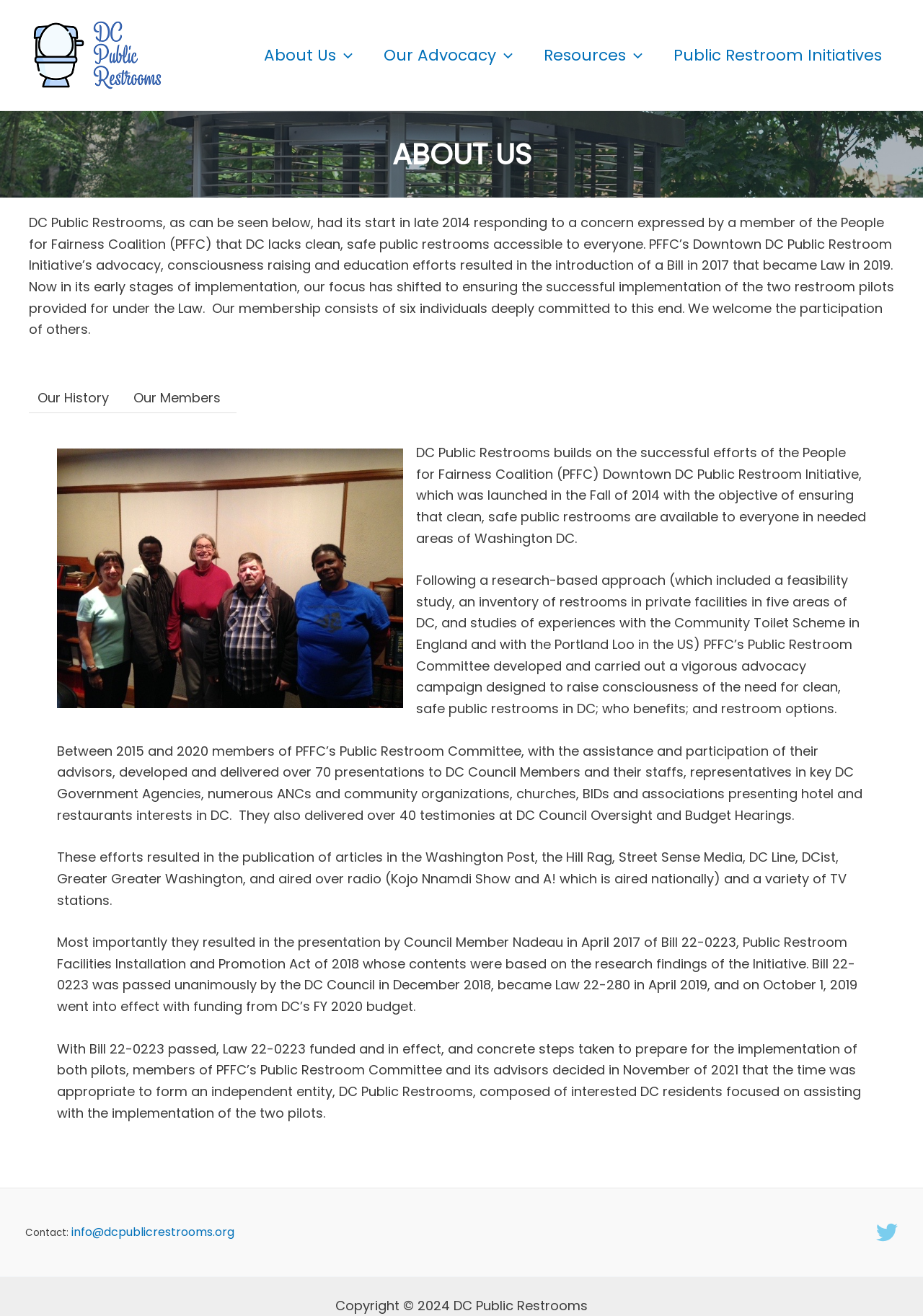Determine the bounding box coordinates for the clickable element to execute this instruction: "Click the About Us Menu Toggle". Provide the coordinates as four float numbers between 0 and 1, i.e., [left, top, right, bottom].

[0.269, 0.009, 0.399, 0.075]